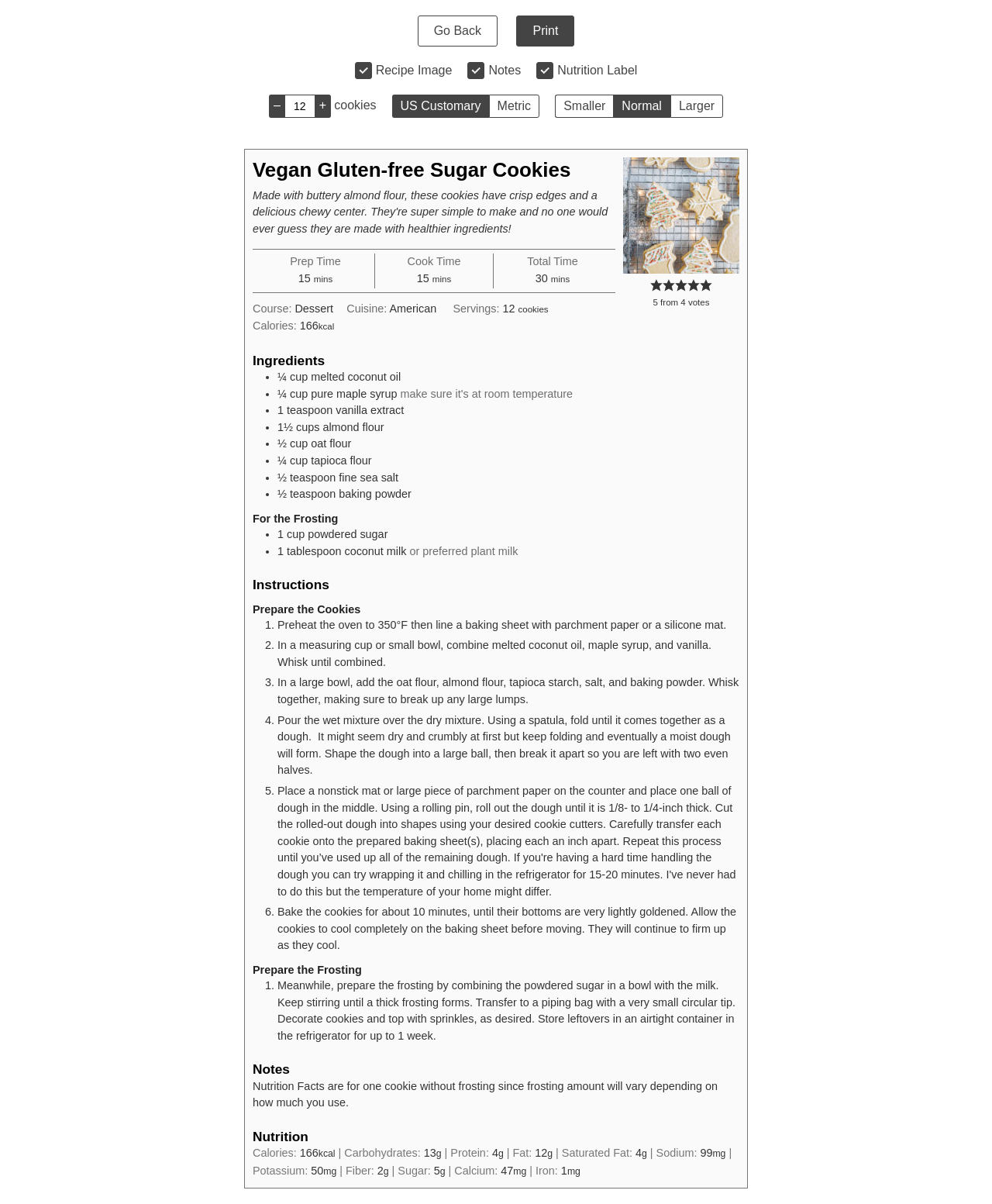Find the bounding box coordinates of the element to click in order to complete this instruction: "Click the 'Print' button". The bounding box coordinates must be four float numbers between 0 and 1, denoted as [left, top, right, bottom].

[0.521, 0.013, 0.579, 0.039]